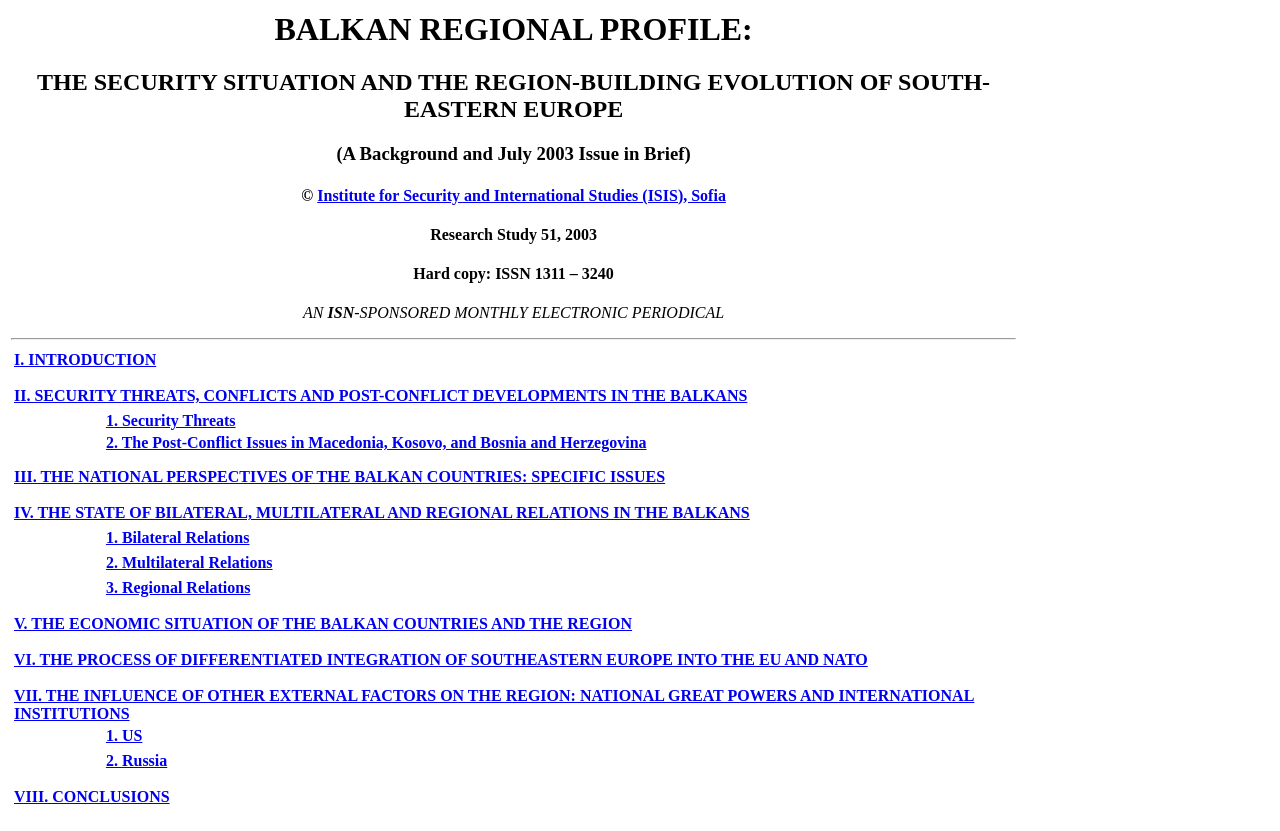Please determine the bounding box coordinates of the element to click in order to execute the following instruction: "Learn about the influence of the US on the region". The coordinates should be four float numbers between 0 and 1, specified as [left, top, right, bottom].

[0.083, 0.875, 0.111, 0.896]